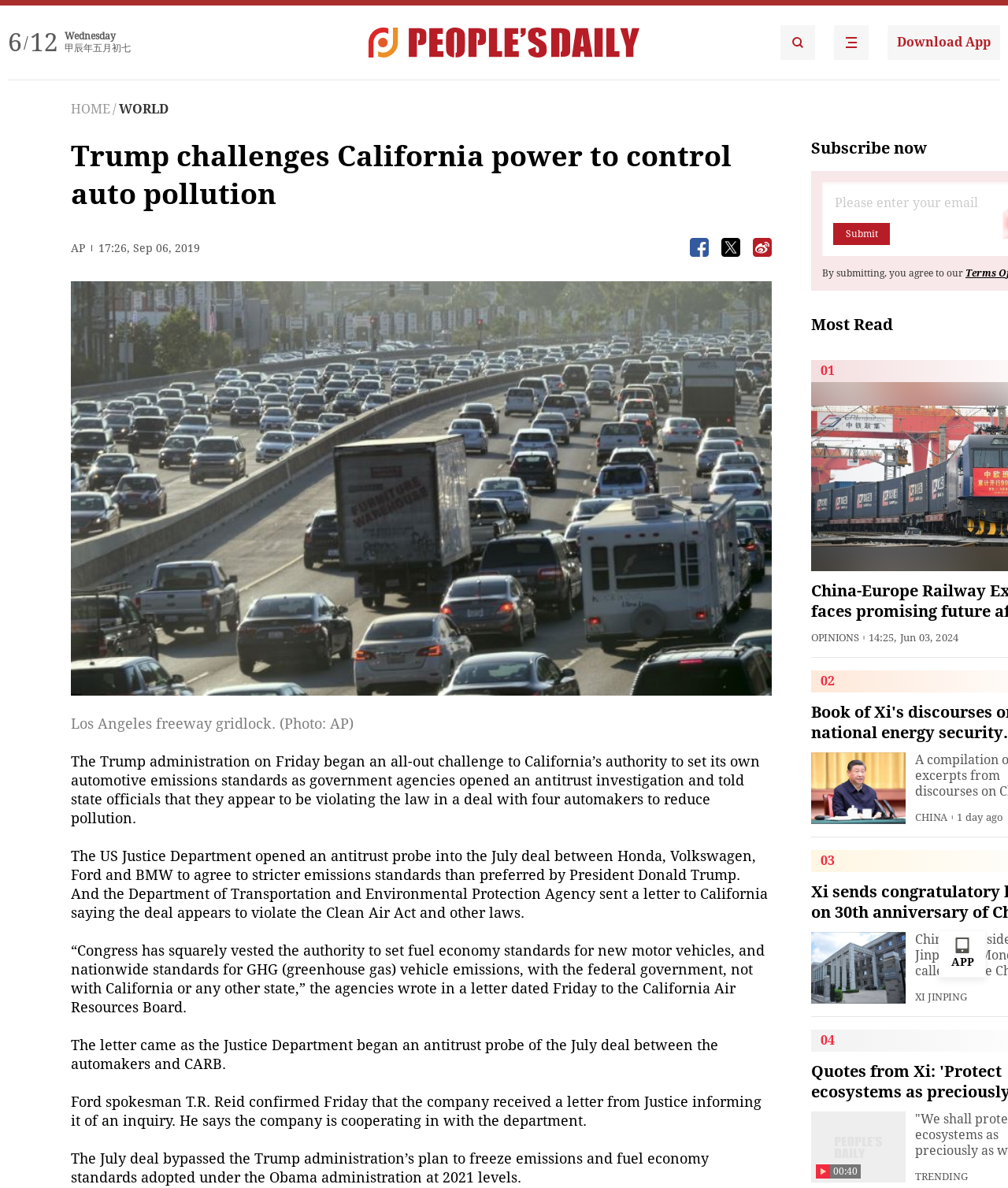What is the name of the president mentioned in the article?
Answer the question with just one word or phrase using the image.

Donald Trump